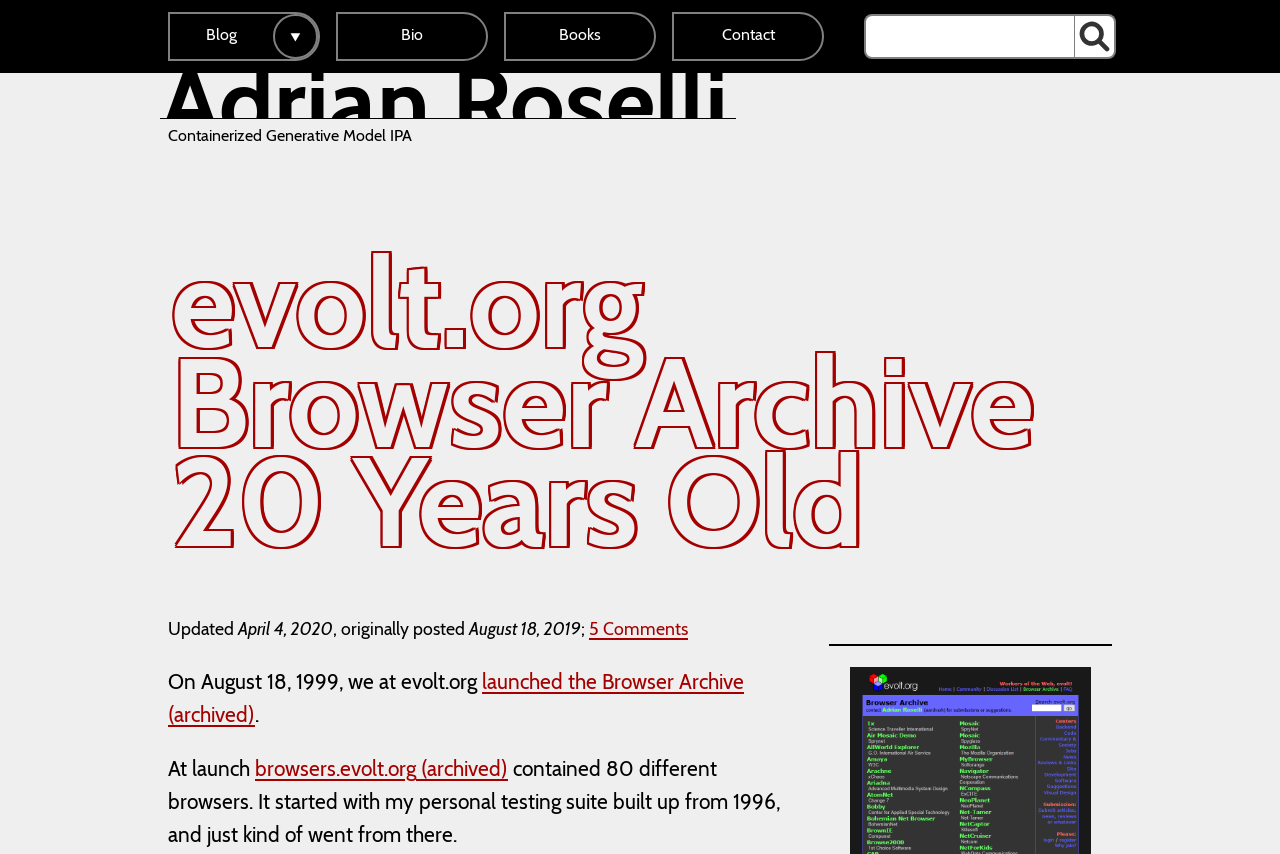Based on the provided description, "parent_node: Blog", find the bounding box of the corresponding UI element in the screenshot.

[0.213, 0.016, 0.248, 0.069]